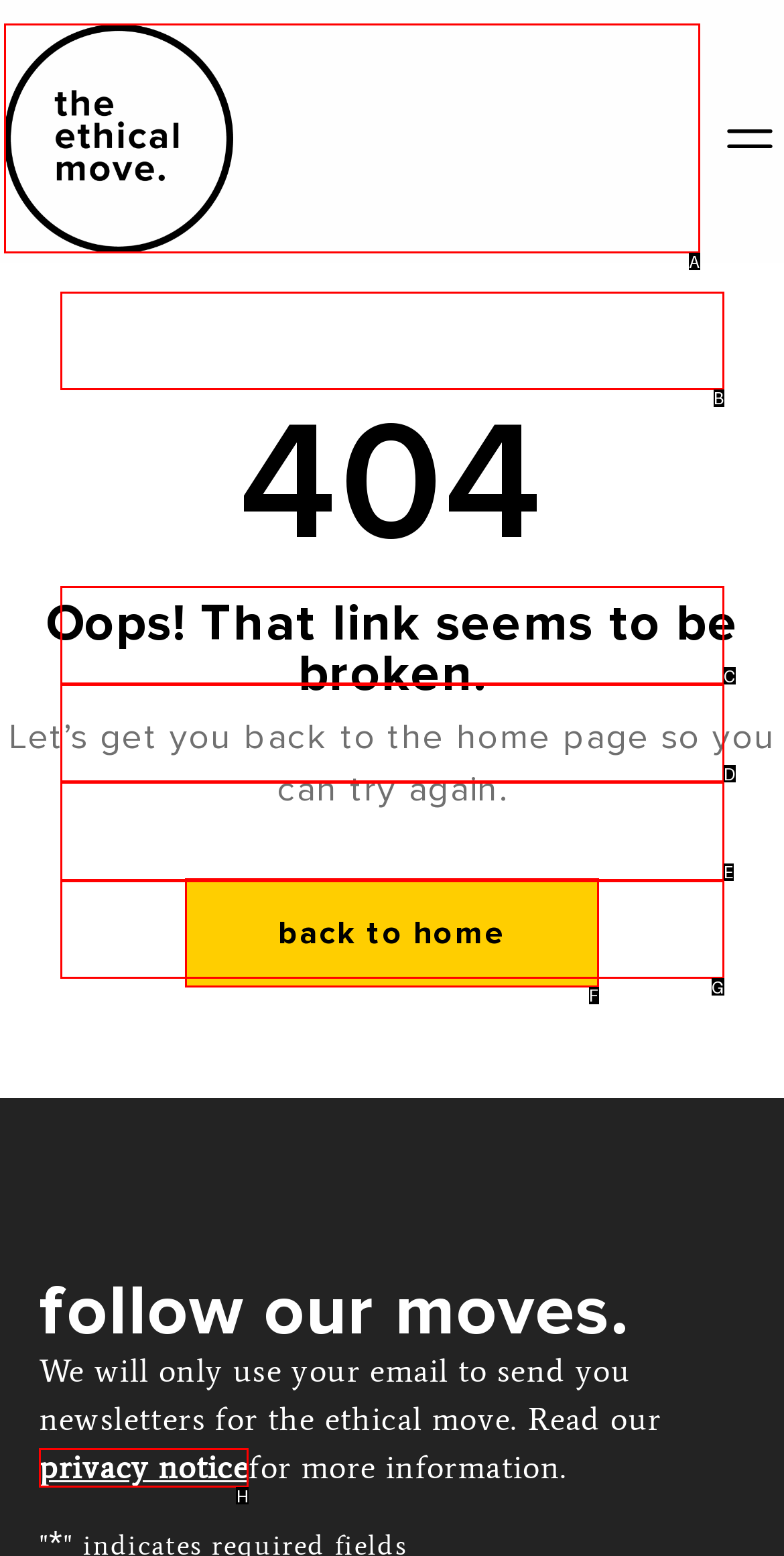Identify the appropriate lettered option to execute the following task: read the privacy notice
Respond with the letter of the selected choice.

H